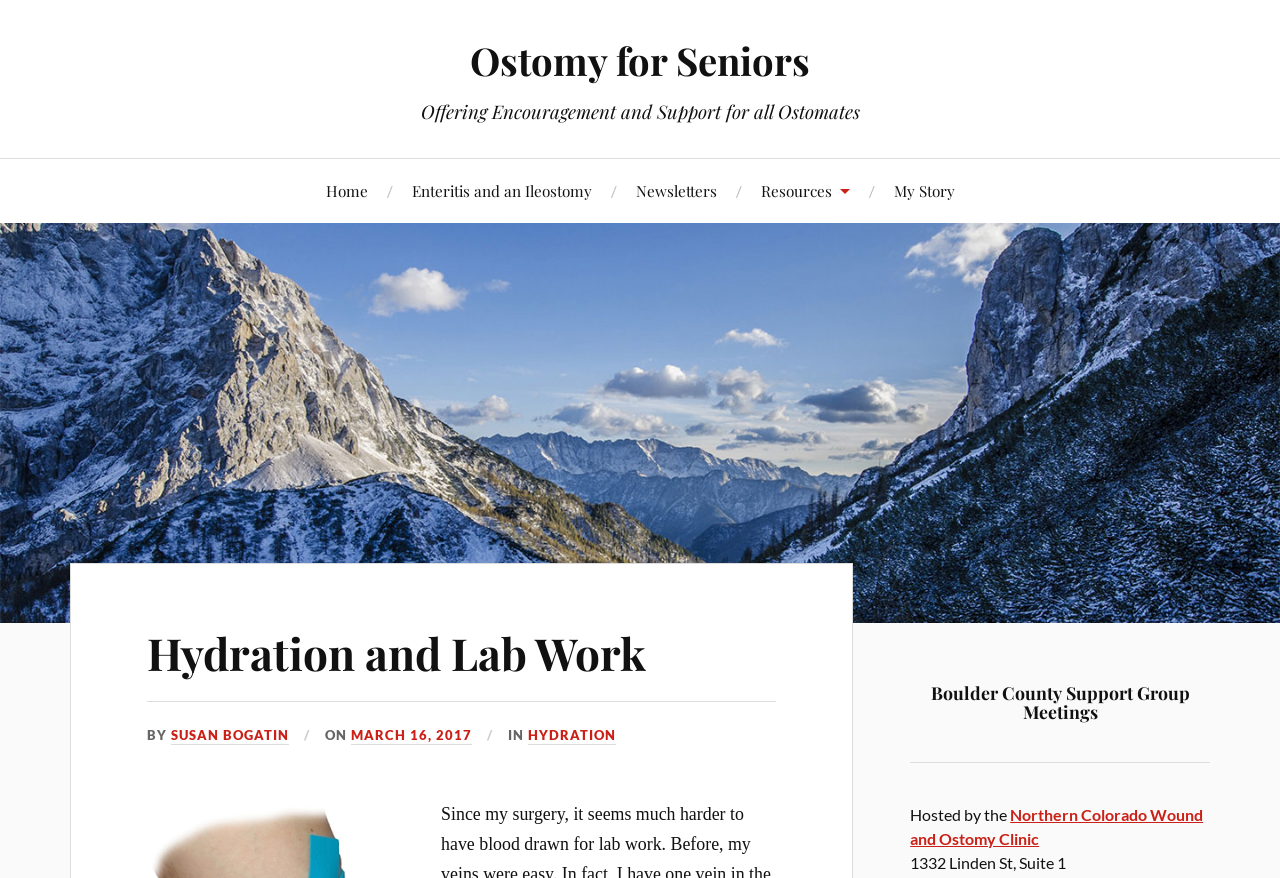What is the topic of the article?
Could you answer the question in a detailed manner, providing as much information as possible?

I determined the topic of the article by looking at the heading 'Hydration and Lab Work' and the link with the same text.